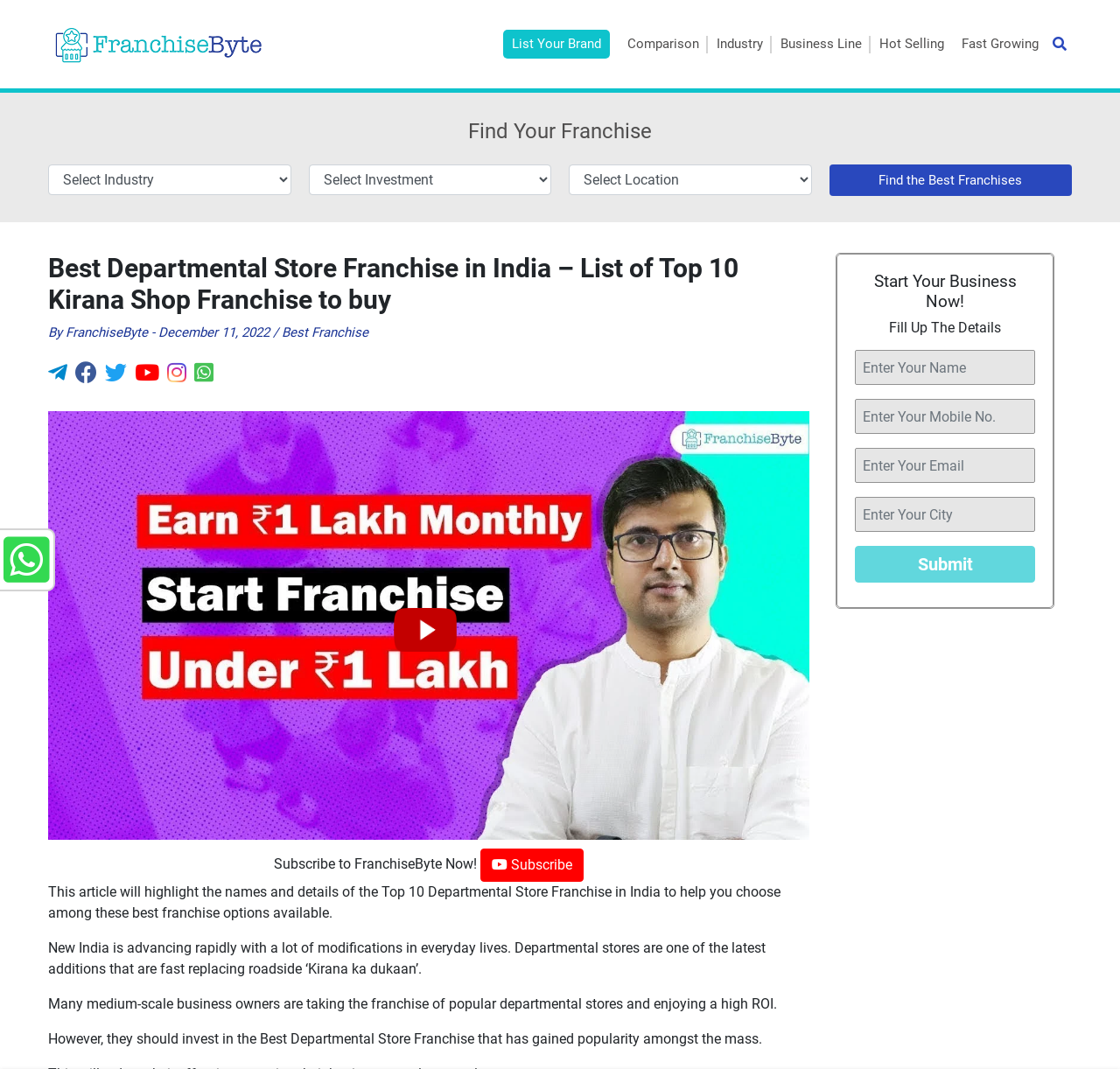Find and indicate the bounding box coordinates of the region you should select to follow the given instruction: "Click the Youtube-thumbnail image".

[0.043, 0.385, 0.723, 0.794]